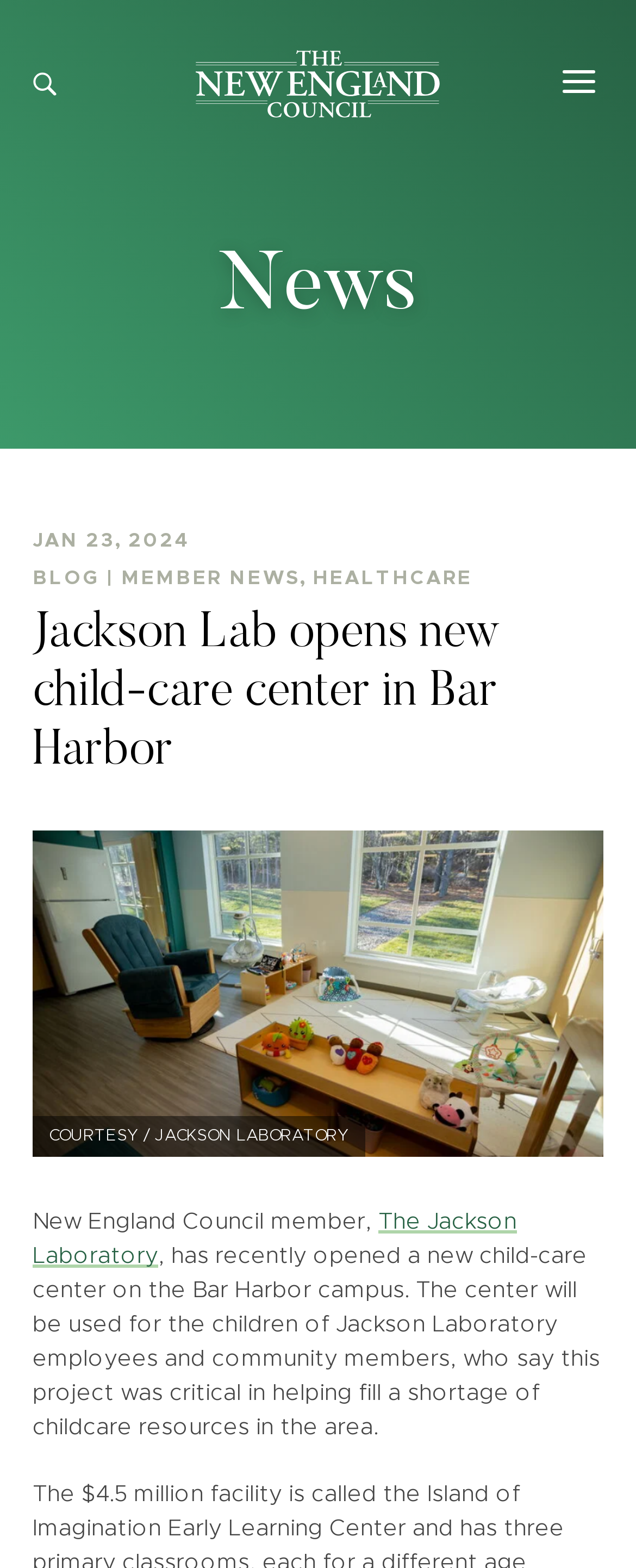Using the description "The Jackson Laboratory", locate and provide the bounding box of the UI element.

[0.051, 0.773, 0.813, 0.809]